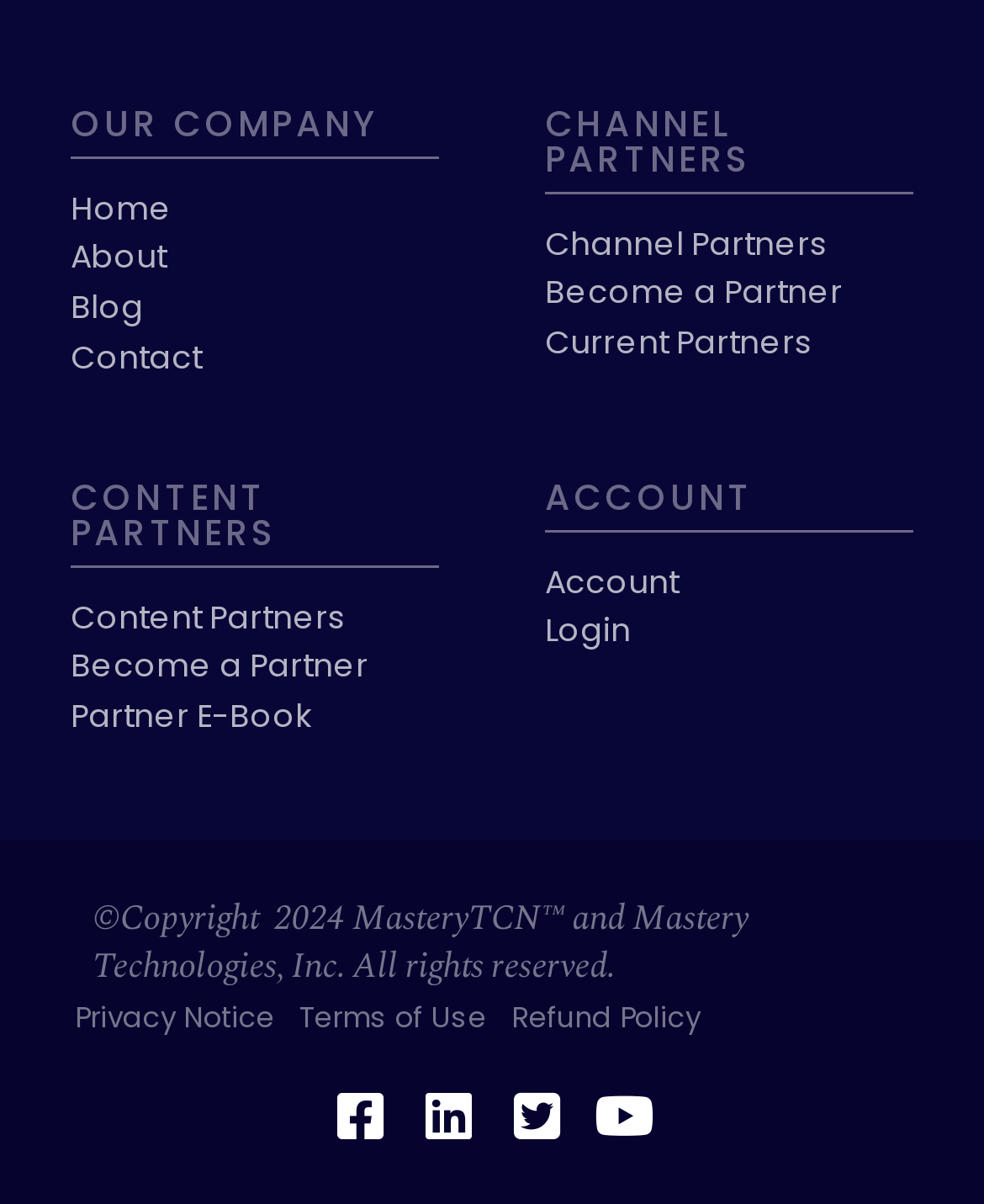Please locate the bounding box coordinates of the element that should be clicked to achieve the given instruction: "learn about the company".

[0.072, 0.089, 0.45, 0.118]